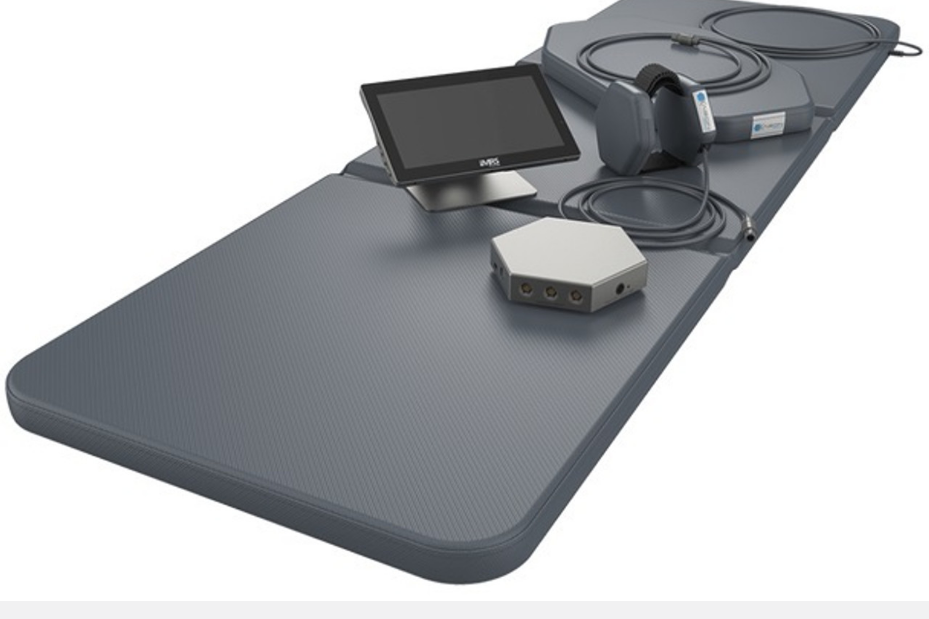Answer succinctly with a single word or phrase:
What is the philosophy behind this wellness system?

Integrating technology with natural healing